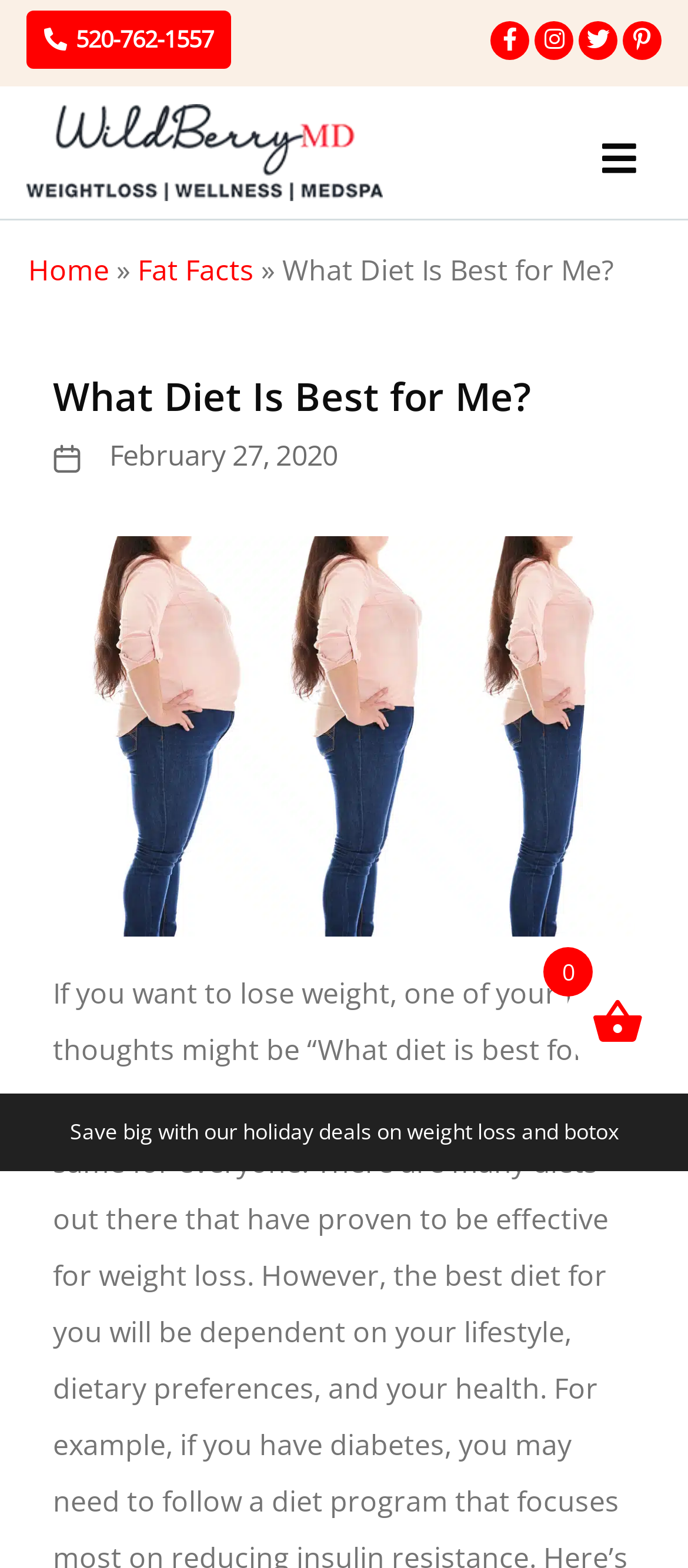Extract the bounding box coordinates for the described element: "Our Services". The coordinates should be represented as four float numbers between 0 and 1: [left, top, right, bottom].

None